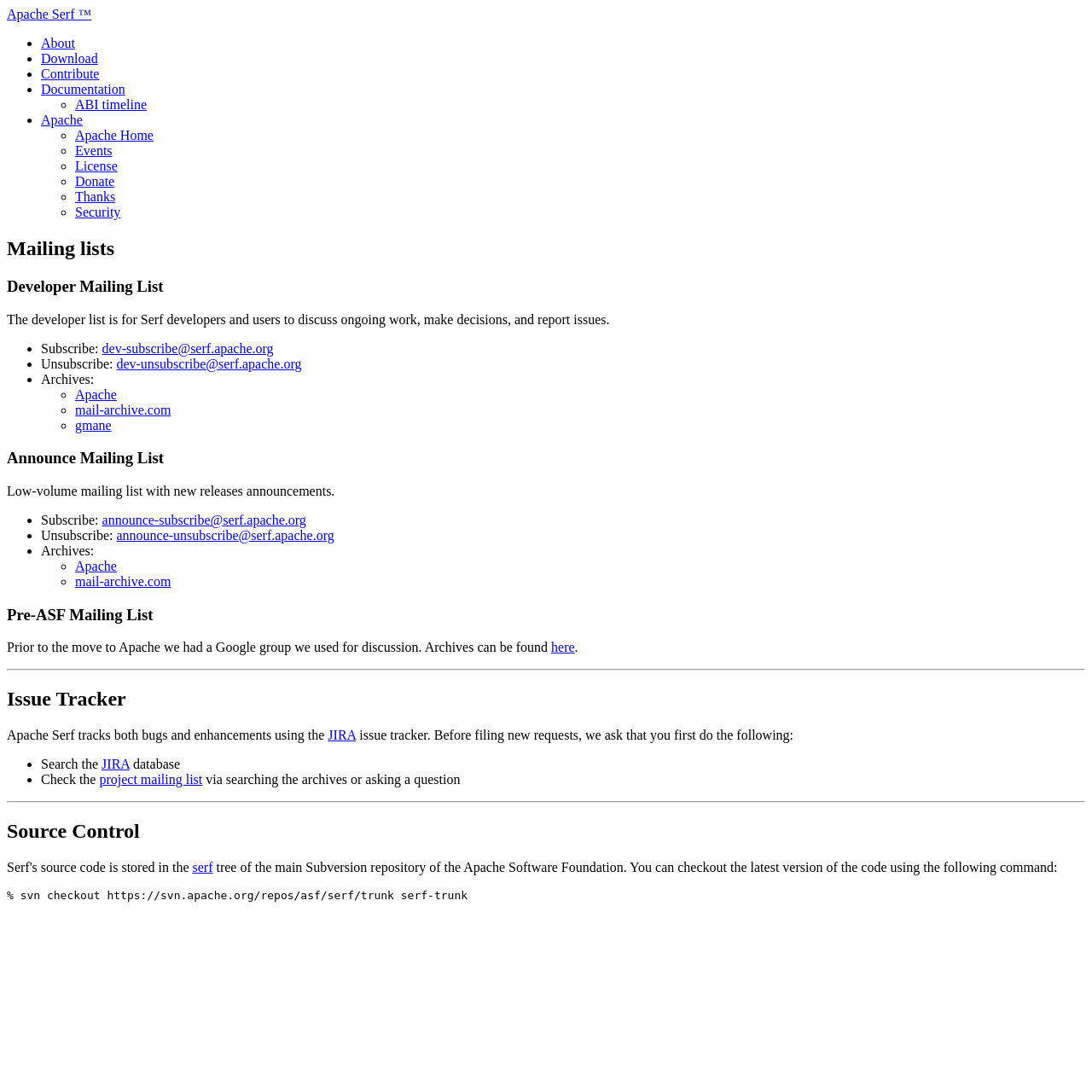Refer to the element description FAQ and identify the corresponding bounding box in the screenshot. Format the coordinates as (top-left x, top-left y, bottom-right x, bottom-right y) with values in the range of 0 to 1.

None